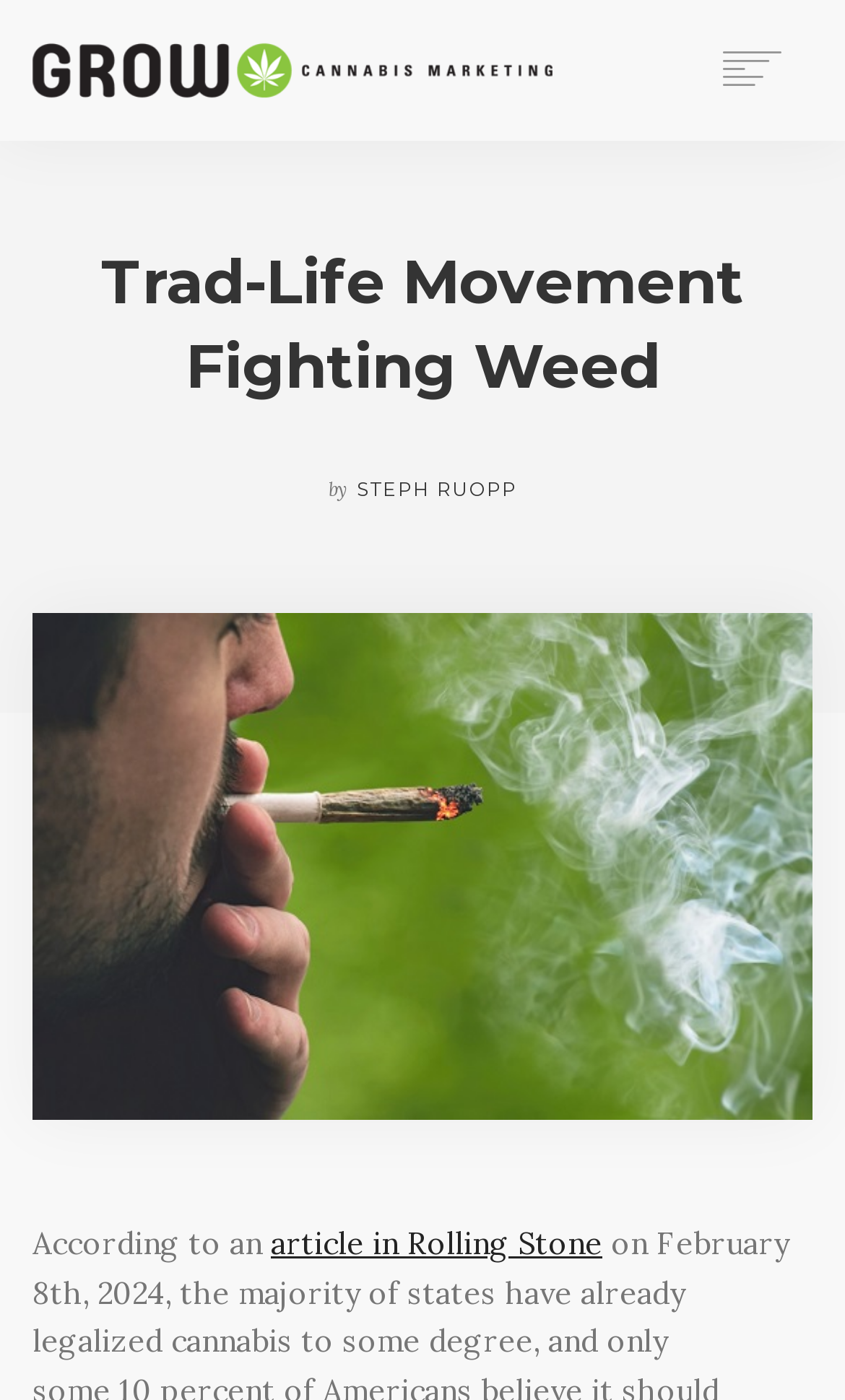Identify the bounding box coordinates of the clickable region required to complete the instruction: "read the article in Rolling Stone". The coordinates should be given as four float numbers within the range of 0 and 1, i.e., [left, top, right, bottom].

[0.321, 0.874, 0.713, 0.902]